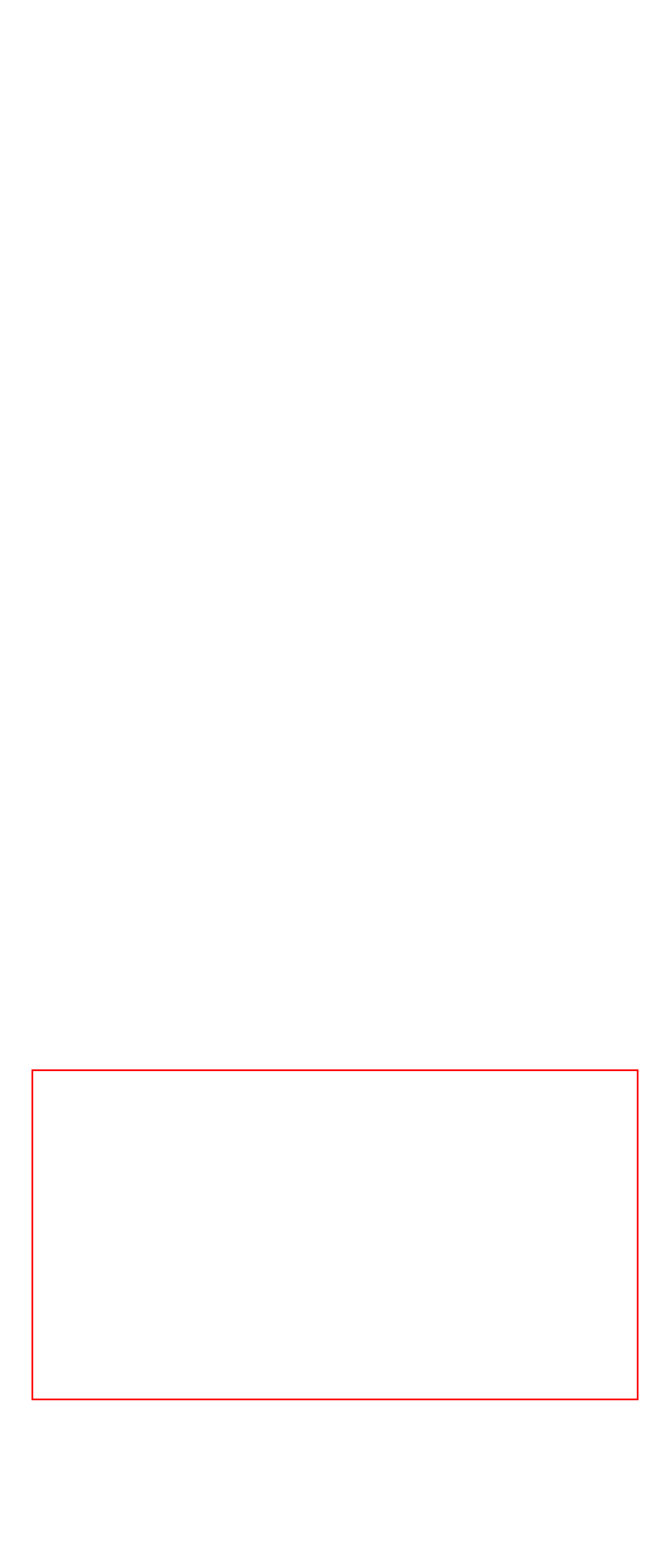Using the provided screenshot of a webpage, recognize and generate the text found within the red rectangle bounding box.

Membership offers your organisation access to a wide range of benefits to help your get connected, supported and represented. Whether you are looking to grow your network, learn a new skill or ensure your voice is heard by policy makers locally, regionally and nationally.